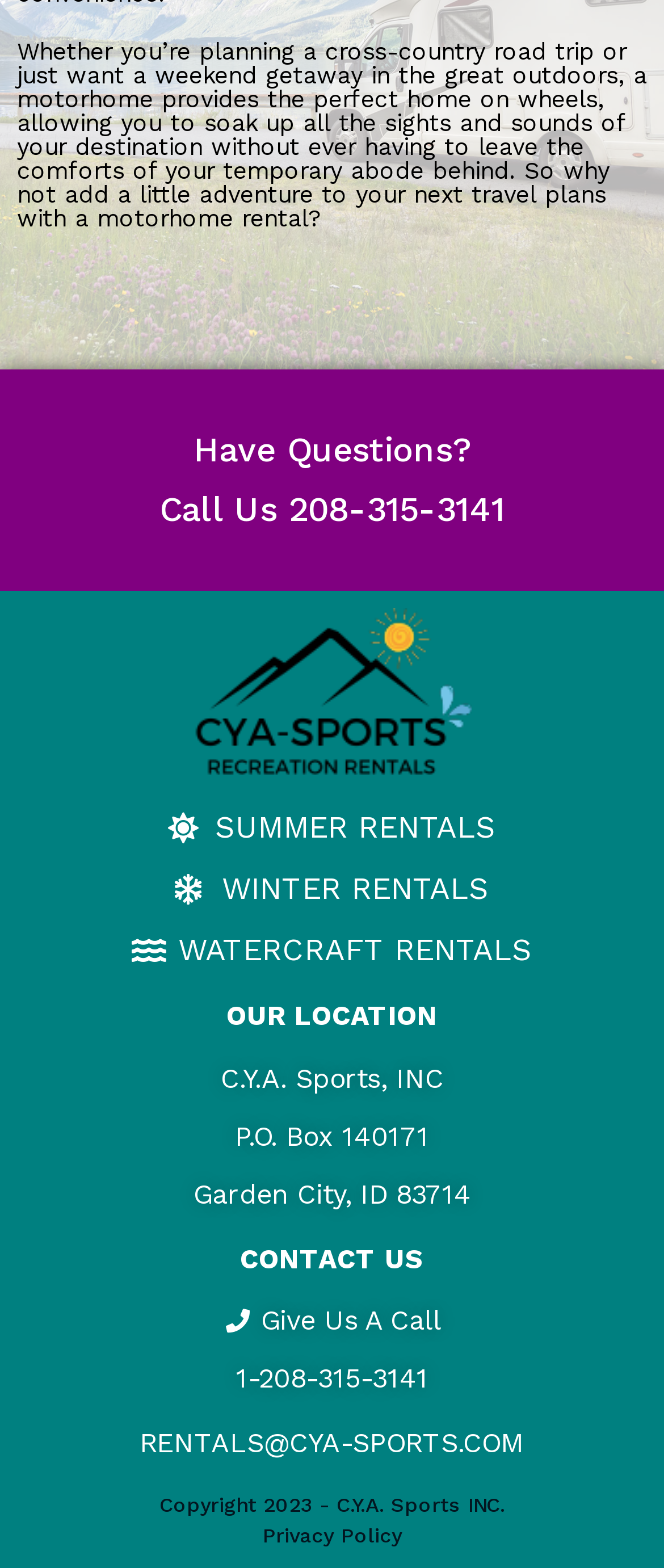Give a one-word or short-phrase answer to the following question: 
What types of rentals are available?

Summer, Winter, Watercraft